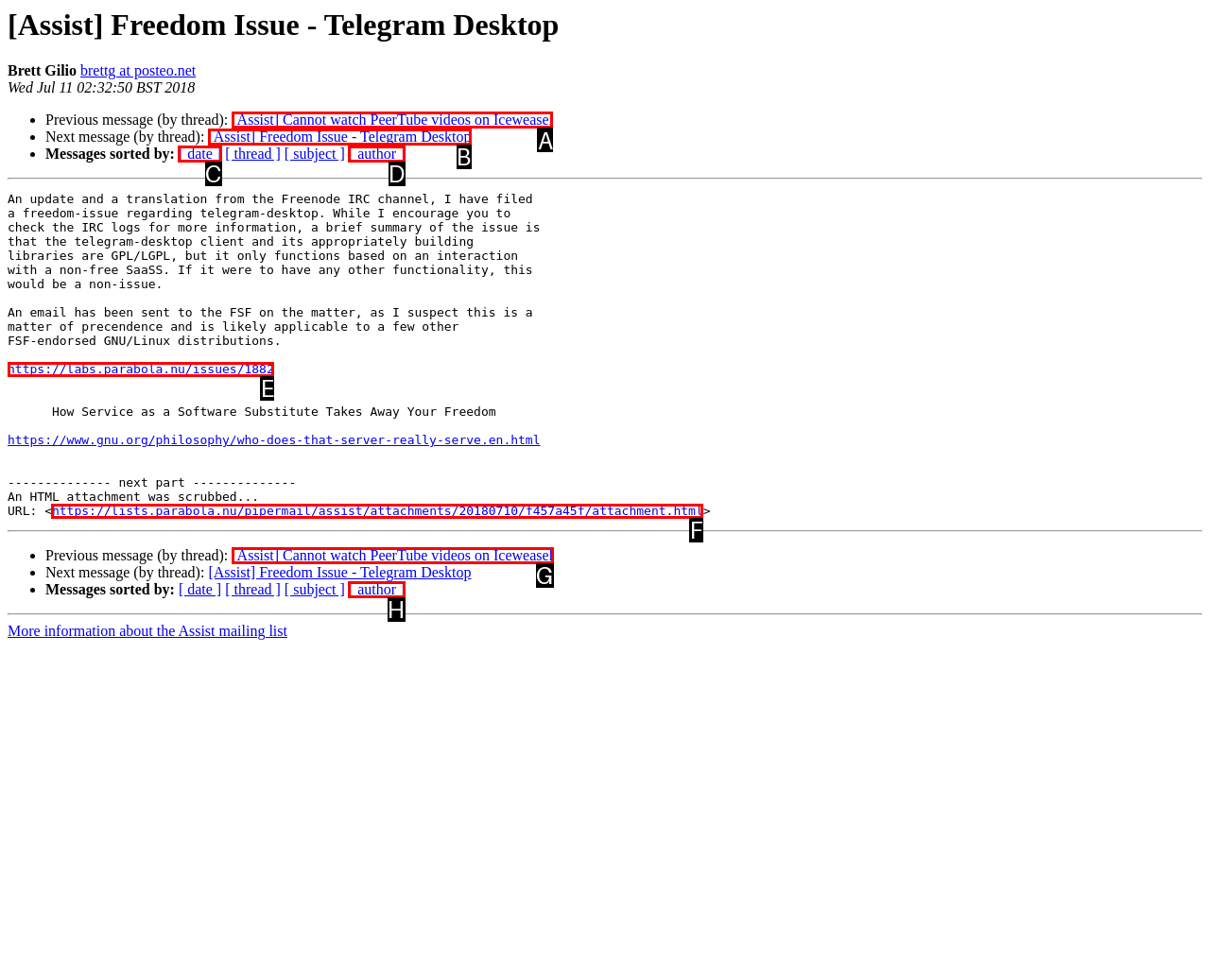Choose the HTML element to click for this instruction: View previous message in thread Answer with the letter of the correct choice from the given options.

A